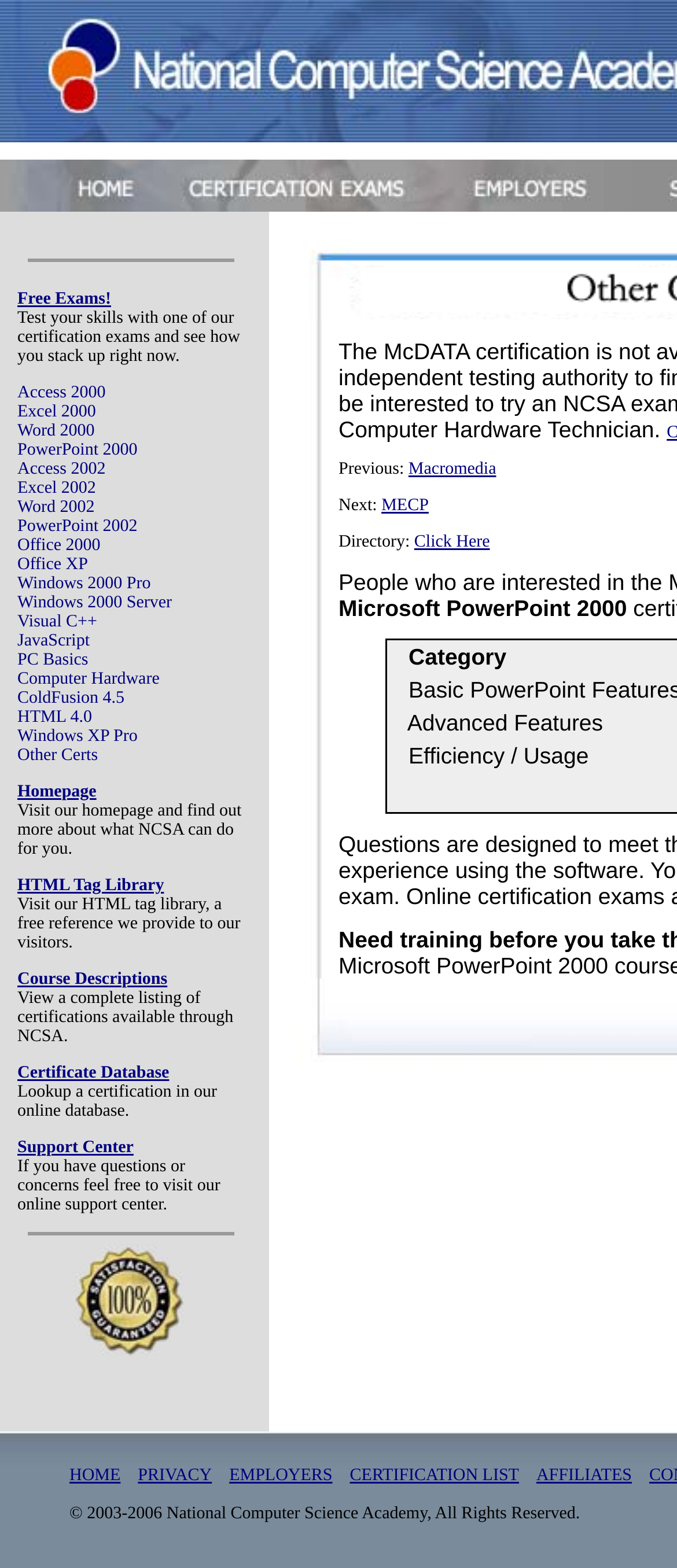Find the bounding box coordinates for the element that must be clicked to complete the instruction: "Take a free exam". The coordinates should be four float numbers between 0 and 1, indicated as [left, top, right, bottom].

[0.026, 0.185, 0.164, 0.197]